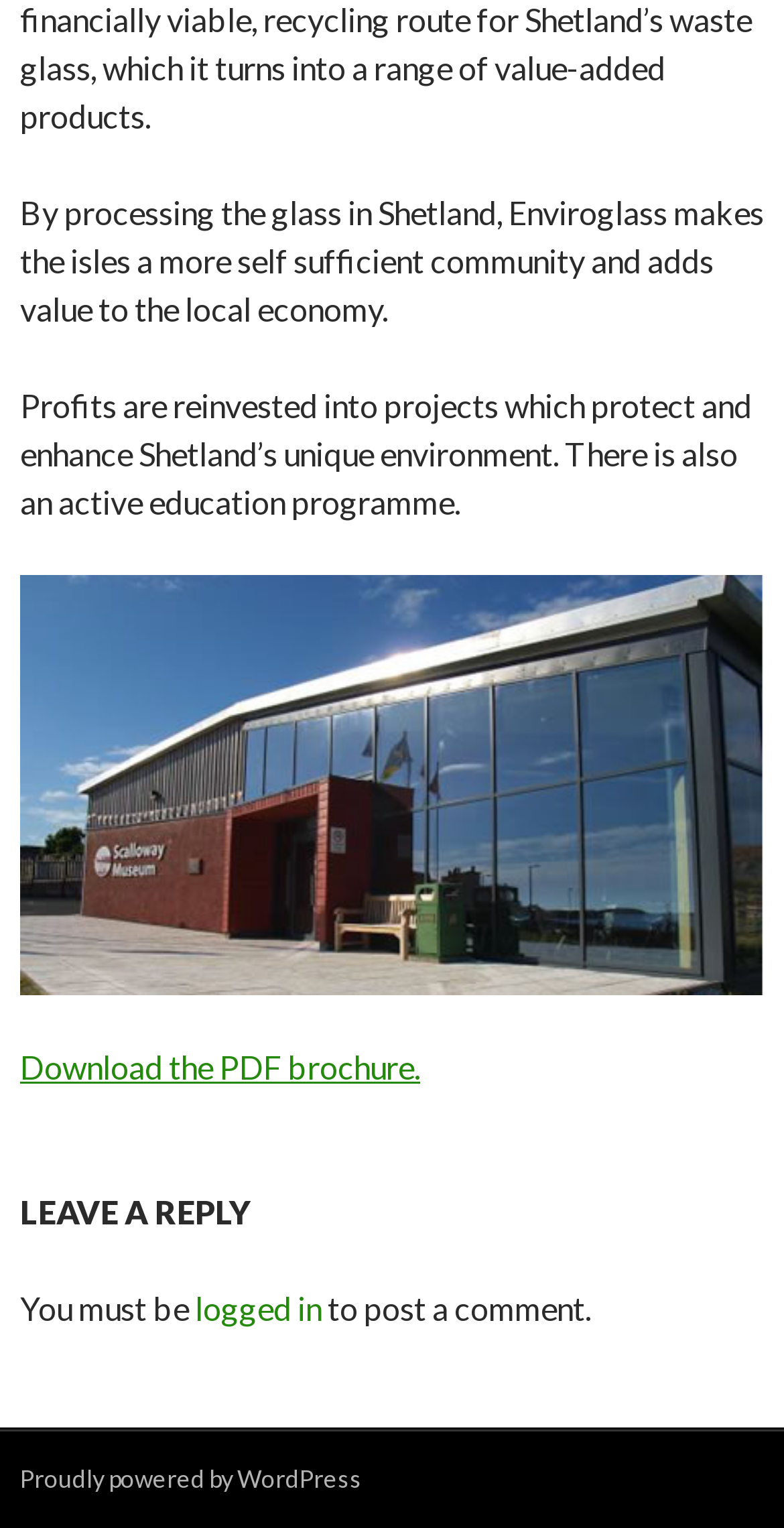What is Enviroglass doing in Shetland?
We need a detailed and meticulous answer to the question.

According to the StaticText element, 'By processing the glass in Shetland, Enviroglass makes the isles a more self sufficient community and adds value to the local economy.' This indicates that Enviroglass is making the community self sufficient in Shetland.